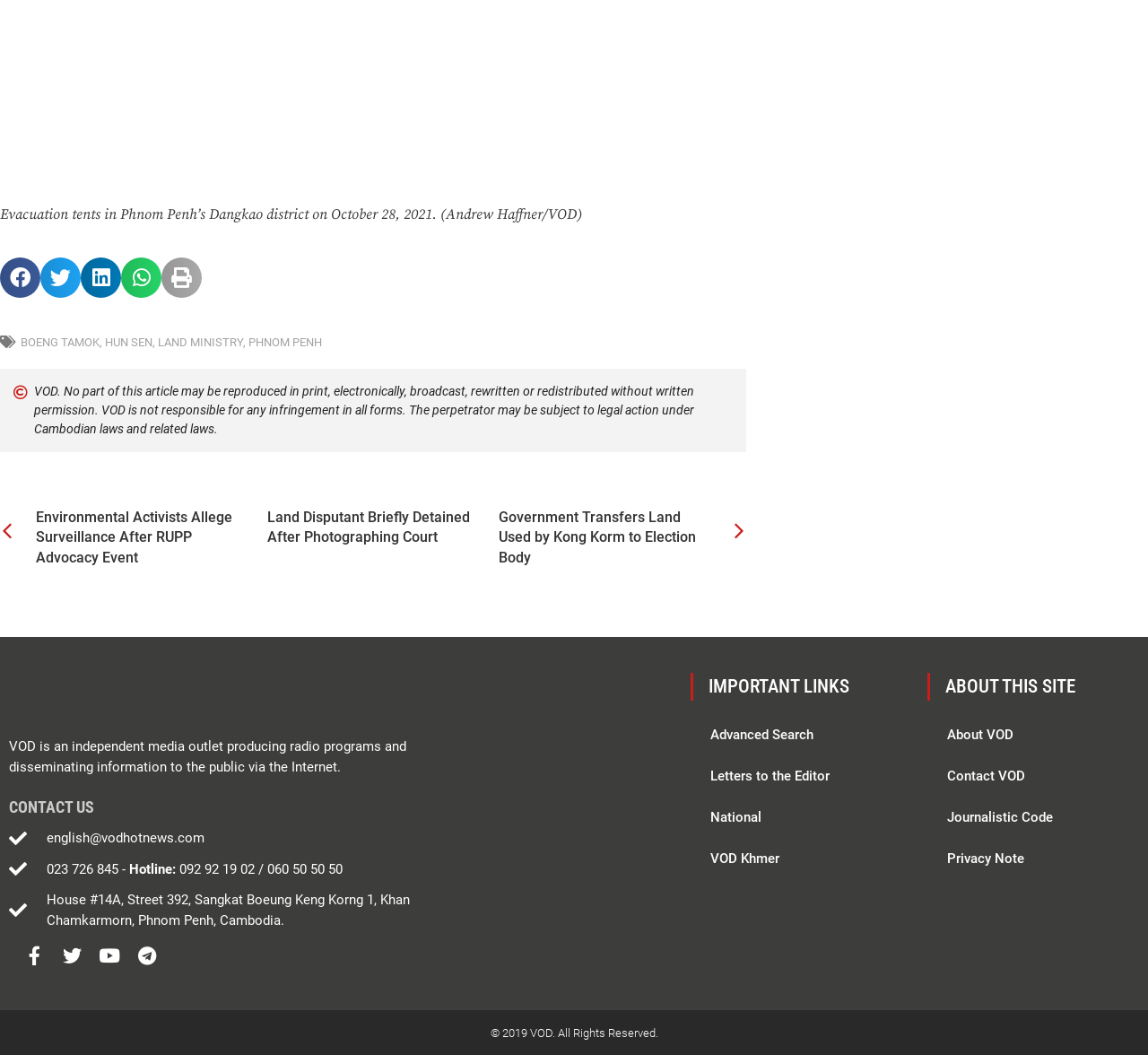What is the name of the media outlet?
Based on the screenshot, answer the question with a single word or phrase.

VOD